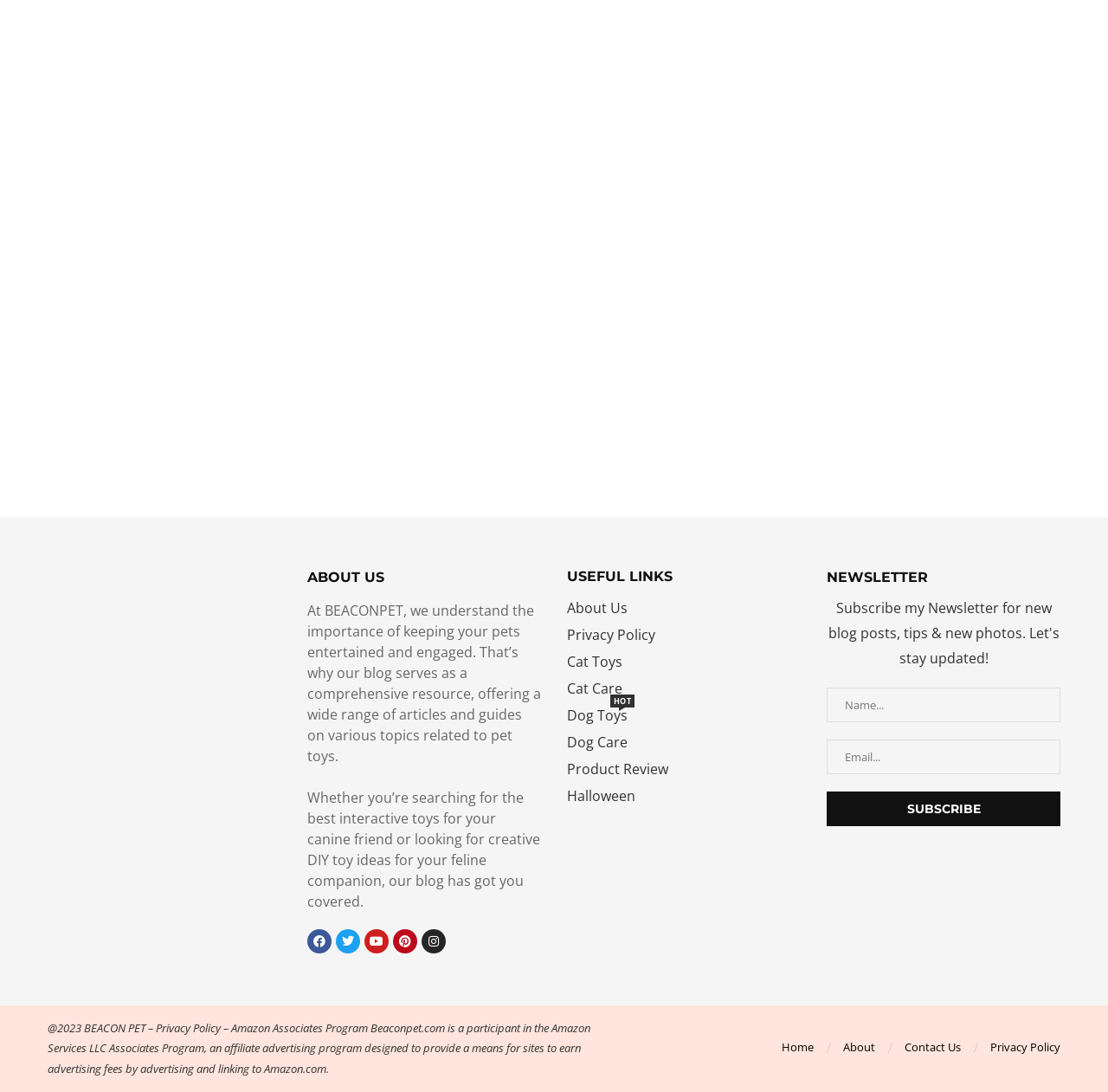Find the bounding box of the element with the following description: "Dog Toys Hot". The coordinates must be four float numbers between 0 and 1, formatted as [left, top, right, bottom].

[0.512, 0.649, 0.566, 0.662]